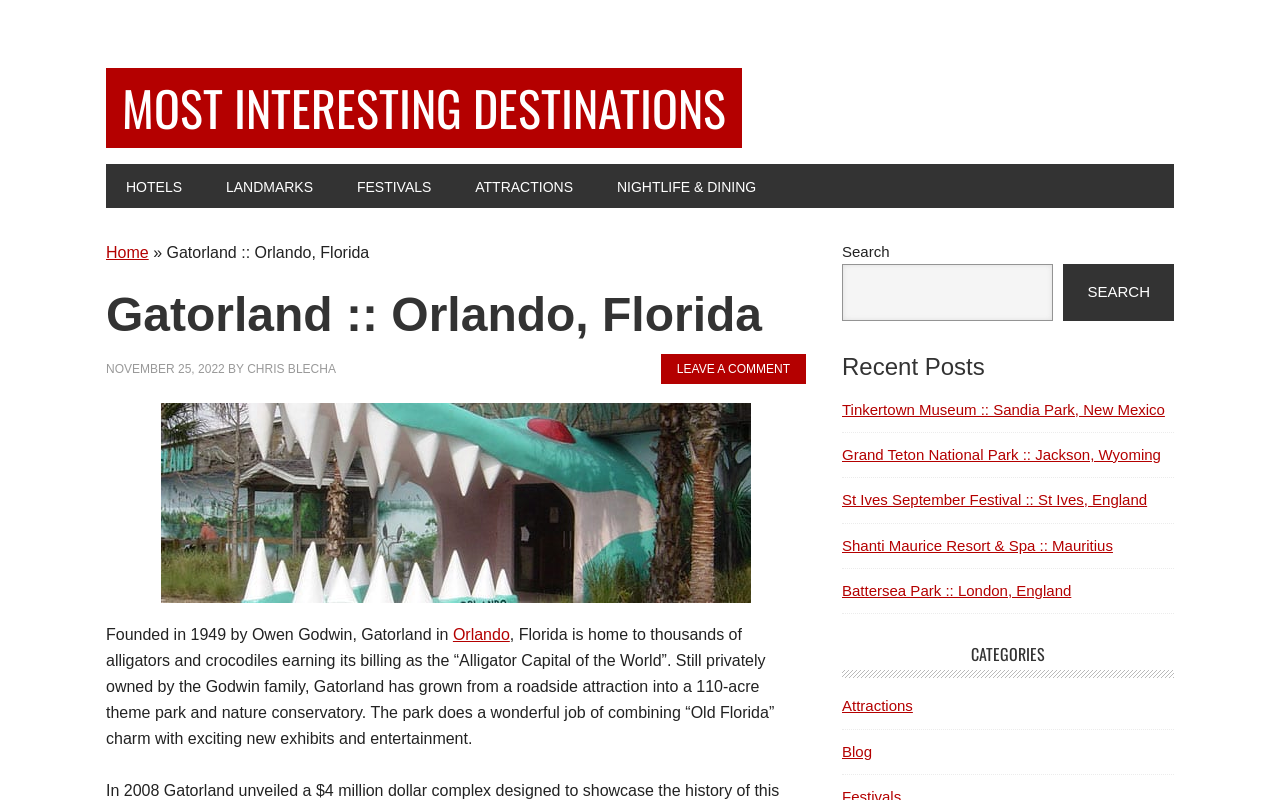Bounding box coordinates should be provided in the format (top-left x, top-left y, bottom-right x, bottom-right y) with all values between 0 and 1. Identify the bounding box for this UI element: Battersea Park :: London, England

[0.658, 0.728, 0.837, 0.749]